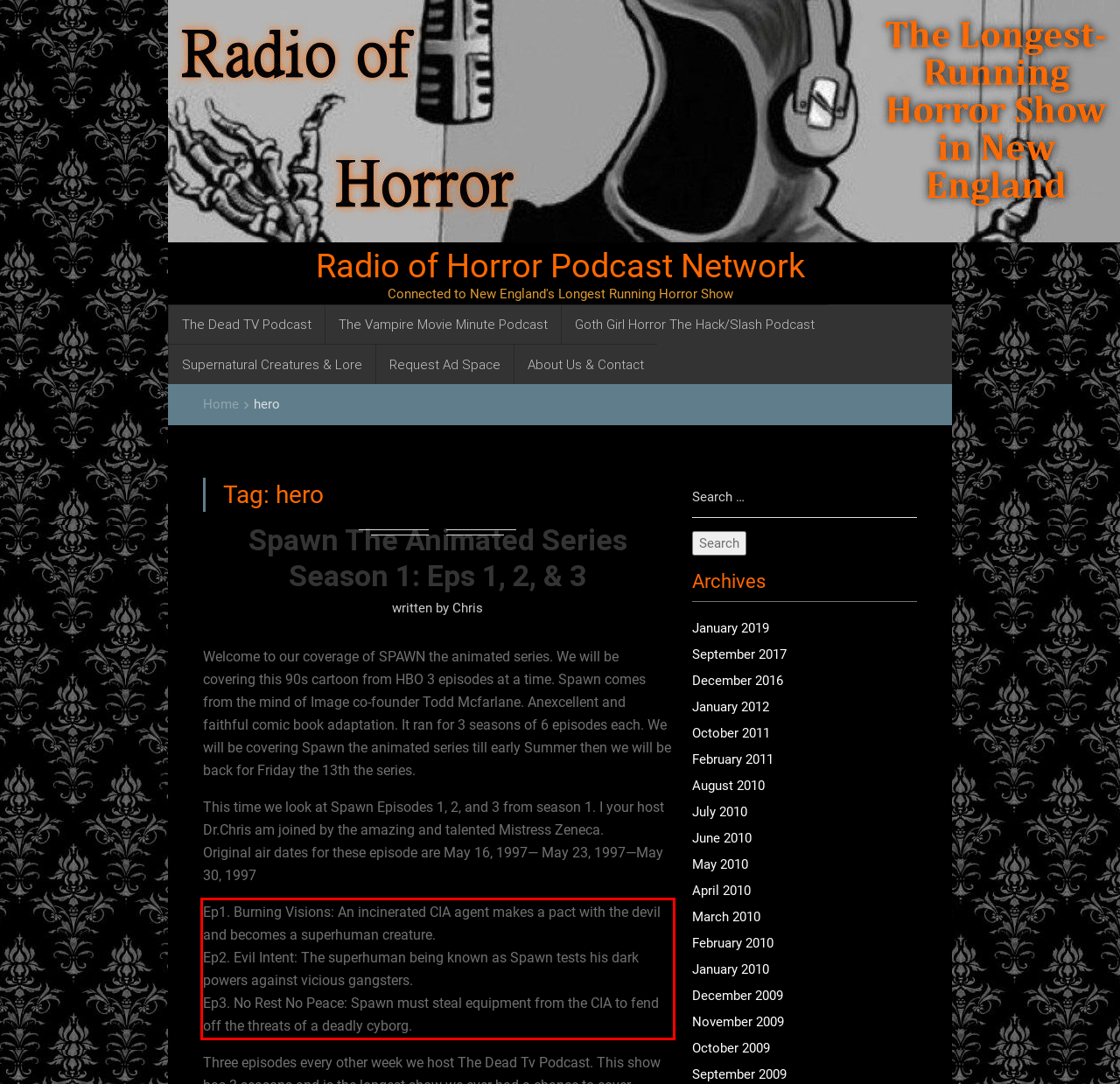From the provided screenshot, extract the text content that is enclosed within the red bounding box.

Ep1. Burning Visions: An incinerated CIA agent makes a pact with the devil and becomes a superhuman creature. Ep2. Evil Intent: The superhuman being known as Spawn tests his dark powers against vicious gangsters. Ep3. No Rest No Peace: Spawn must steal equipment from the CIA to fend off the threats of a deadly cyborg.